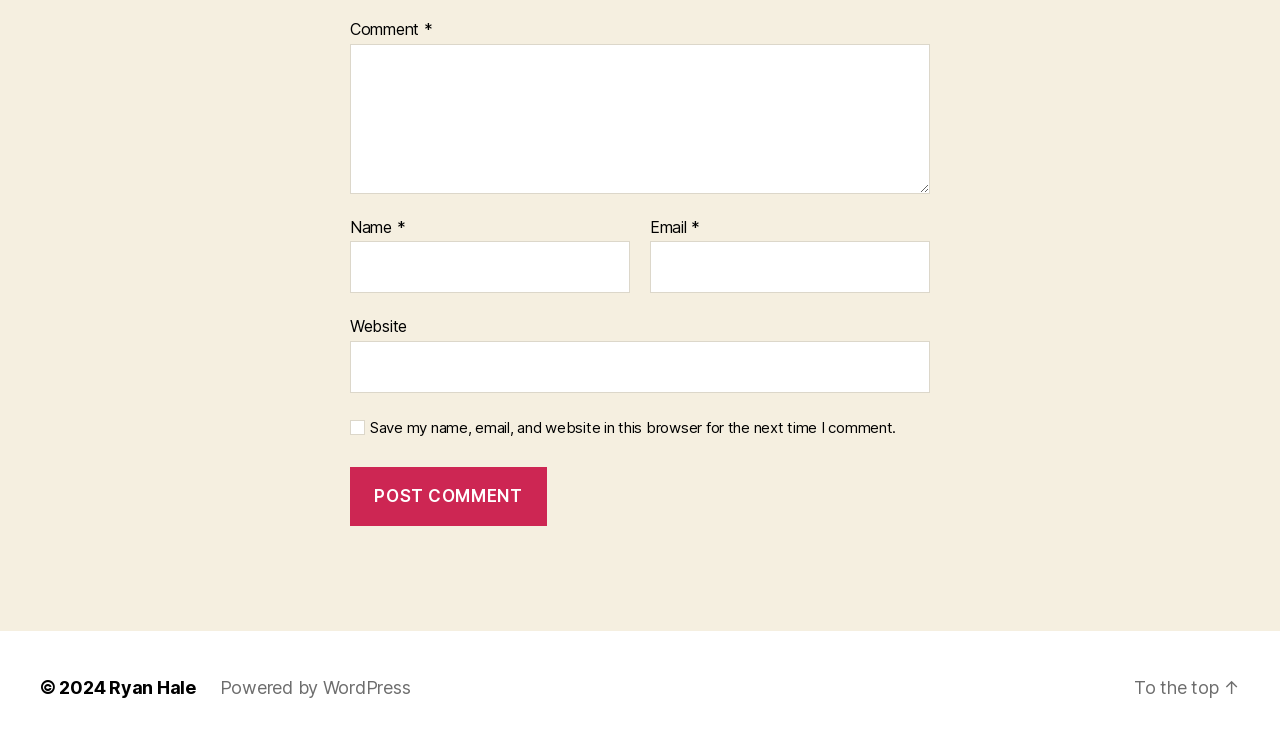Highlight the bounding box of the UI element that corresponds to this description: "Ryan Hale".

[0.085, 0.91, 0.153, 0.938]